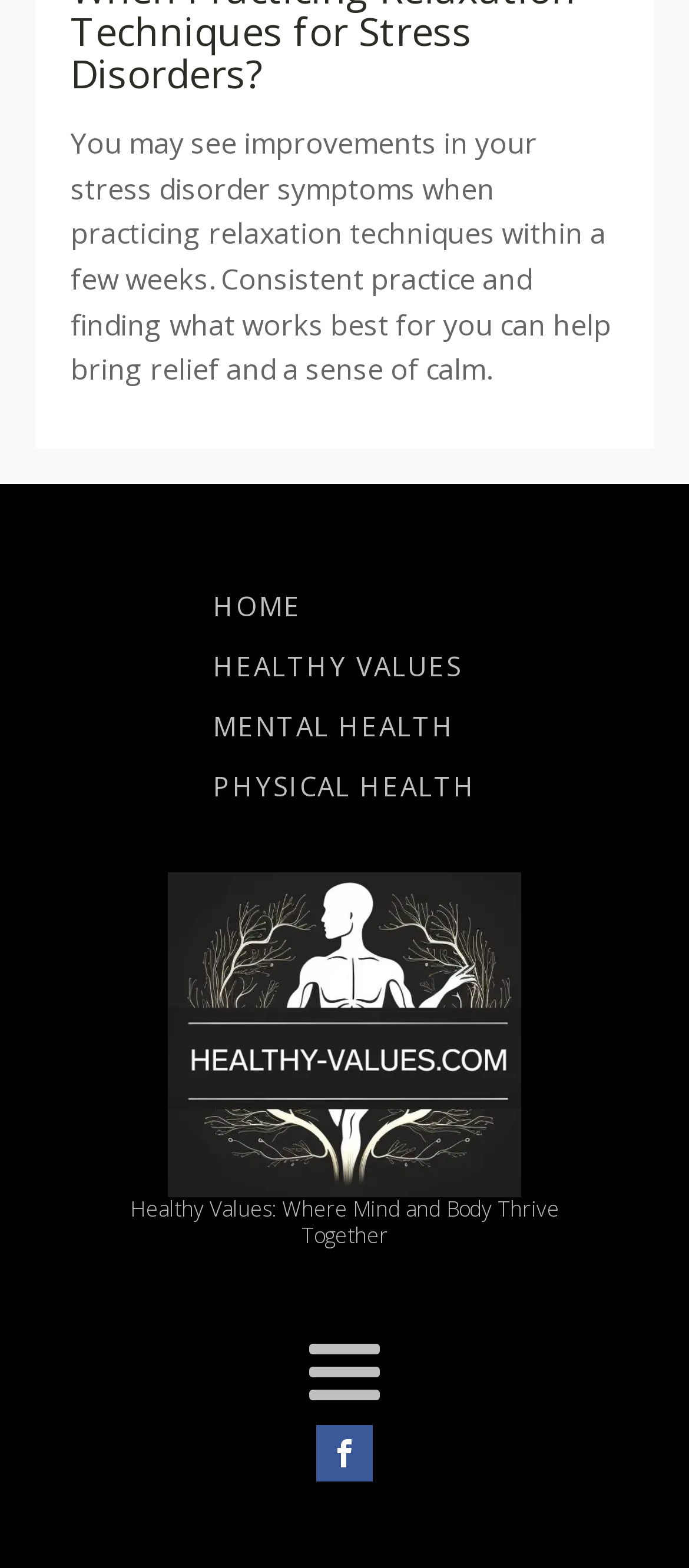What is the relationship between mind and body? Look at the image and give a one-word or short phrase answer.

They thrive together